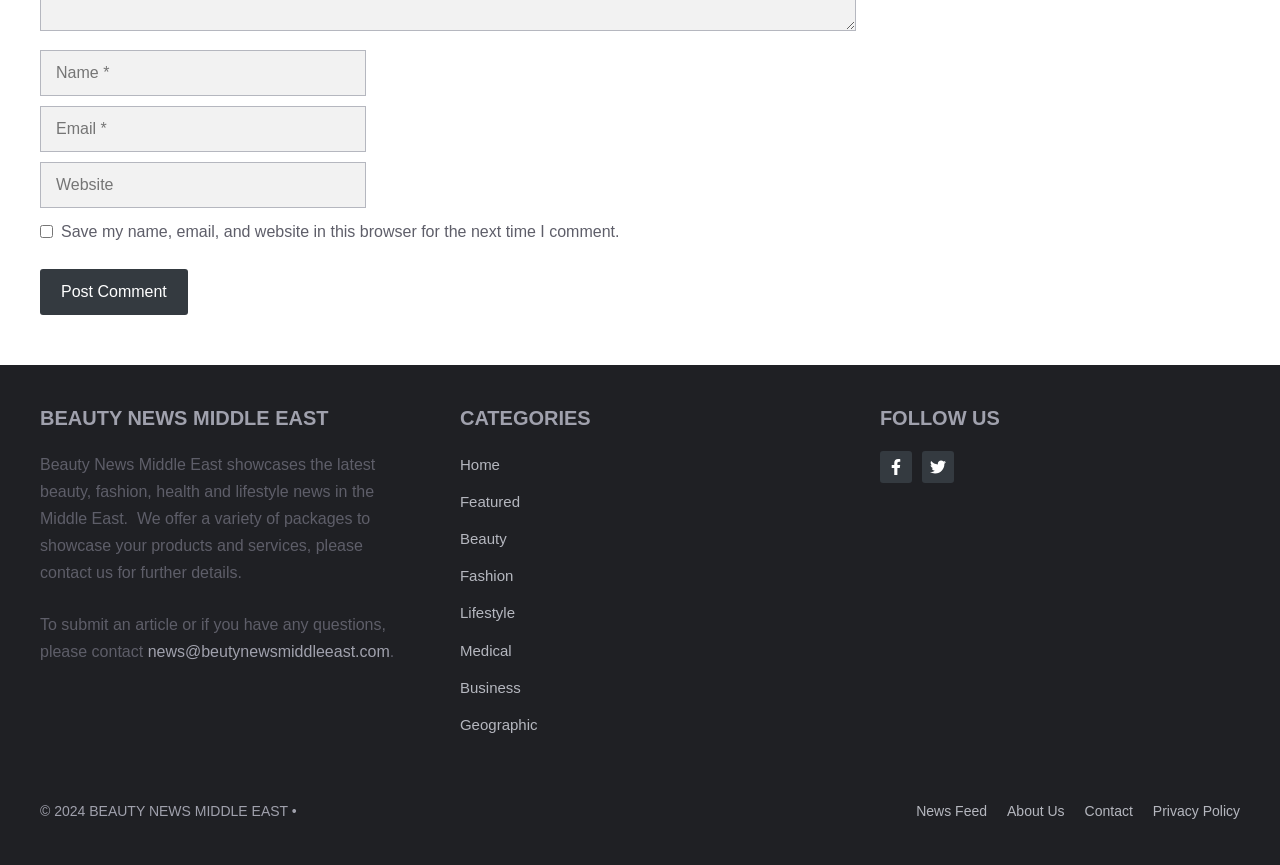Determine the bounding box coordinates of the clickable region to follow the instruction: "Follow us on Facebook".

[0.687, 0.521, 0.712, 0.558]